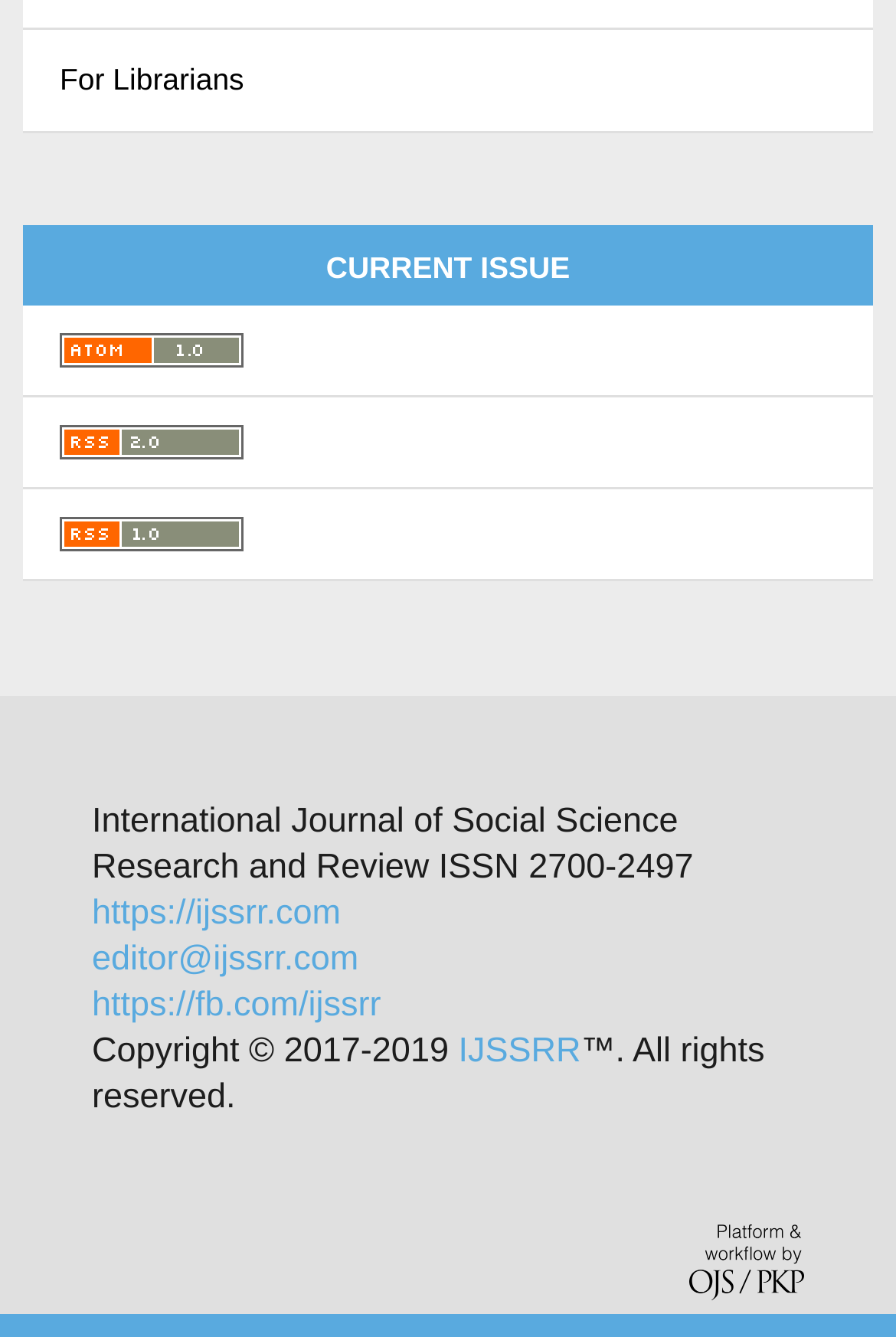Find the bounding box coordinates of the clickable area that will achieve the following instruction: "View the current issue".

[0.364, 0.188, 0.636, 0.213]